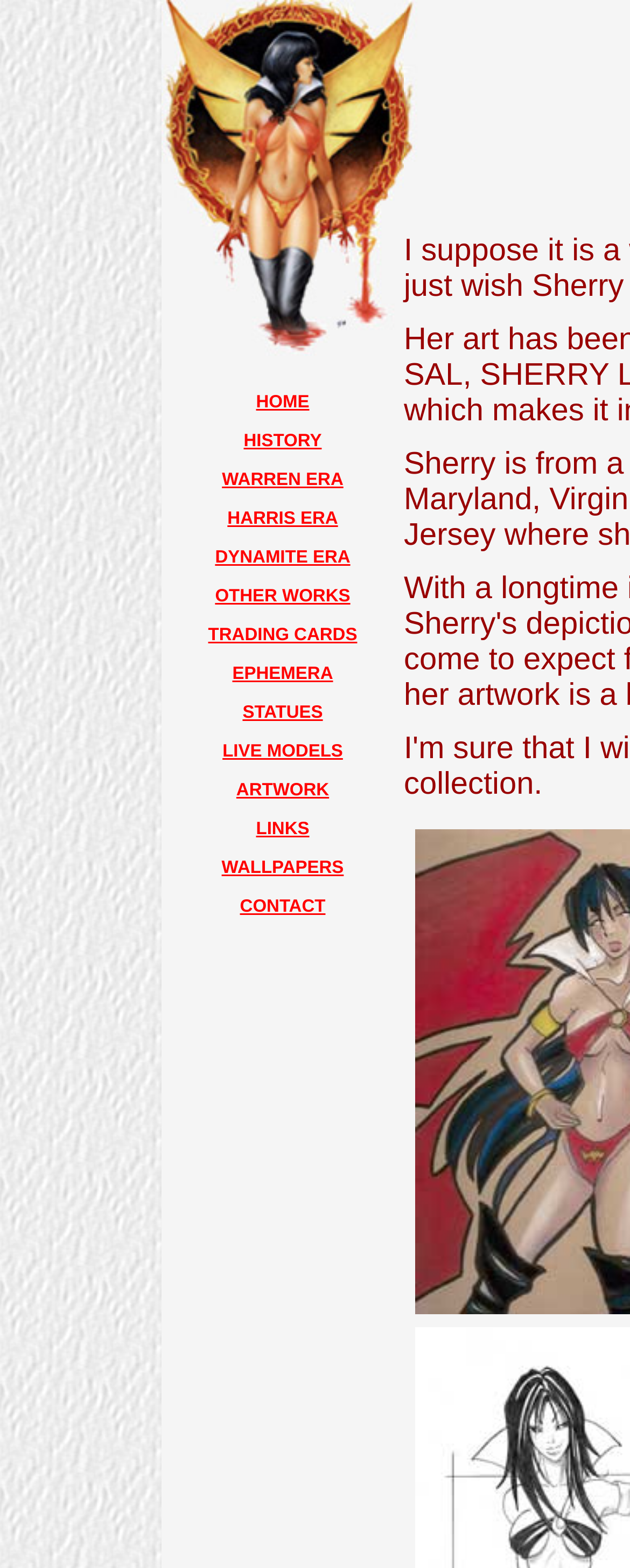Extract the bounding box coordinates for the described element: "EPHEMERA". The coordinates should be represented as four float numbers between 0 and 1: [left, top, right, bottom].

[0.369, 0.424, 0.529, 0.436]